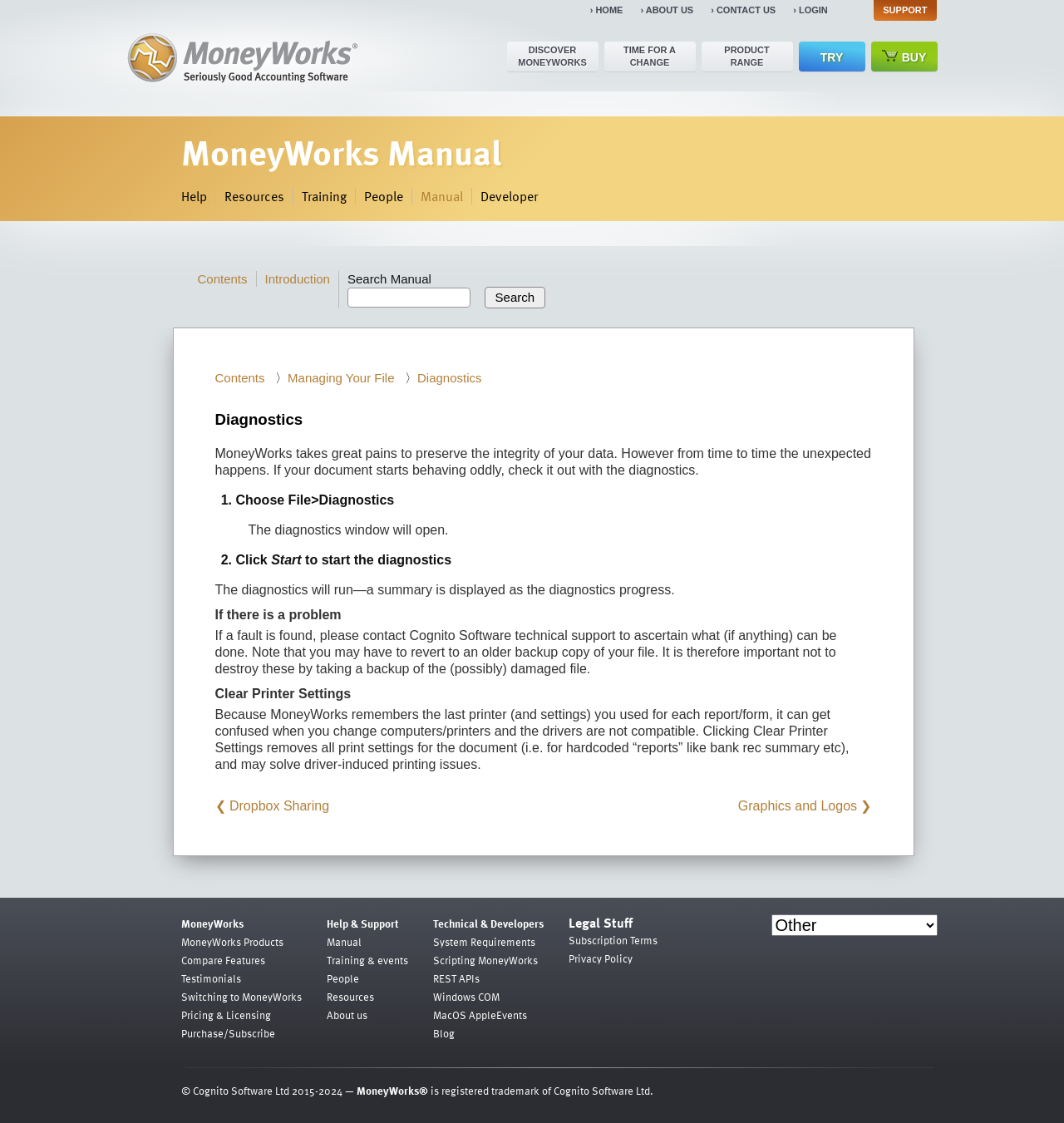Highlight the bounding box coordinates of the region I should click on to meet the following instruction: "Search the manual".

[0.455, 0.255, 0.513, 0.274]